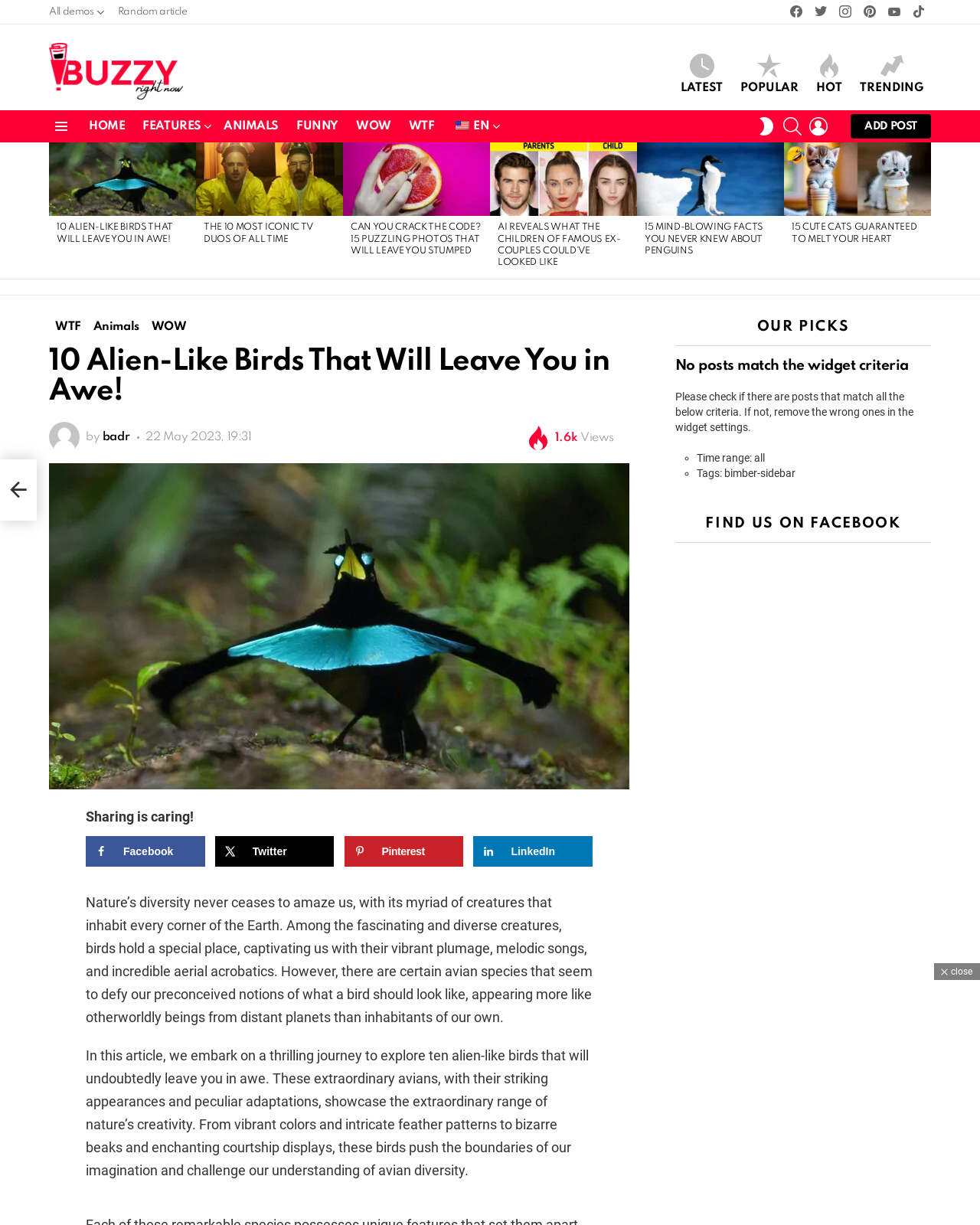Please find and generate the text of the main heading on the webpage.

10 Alien-Like Birds That Will Leave You in Awe!